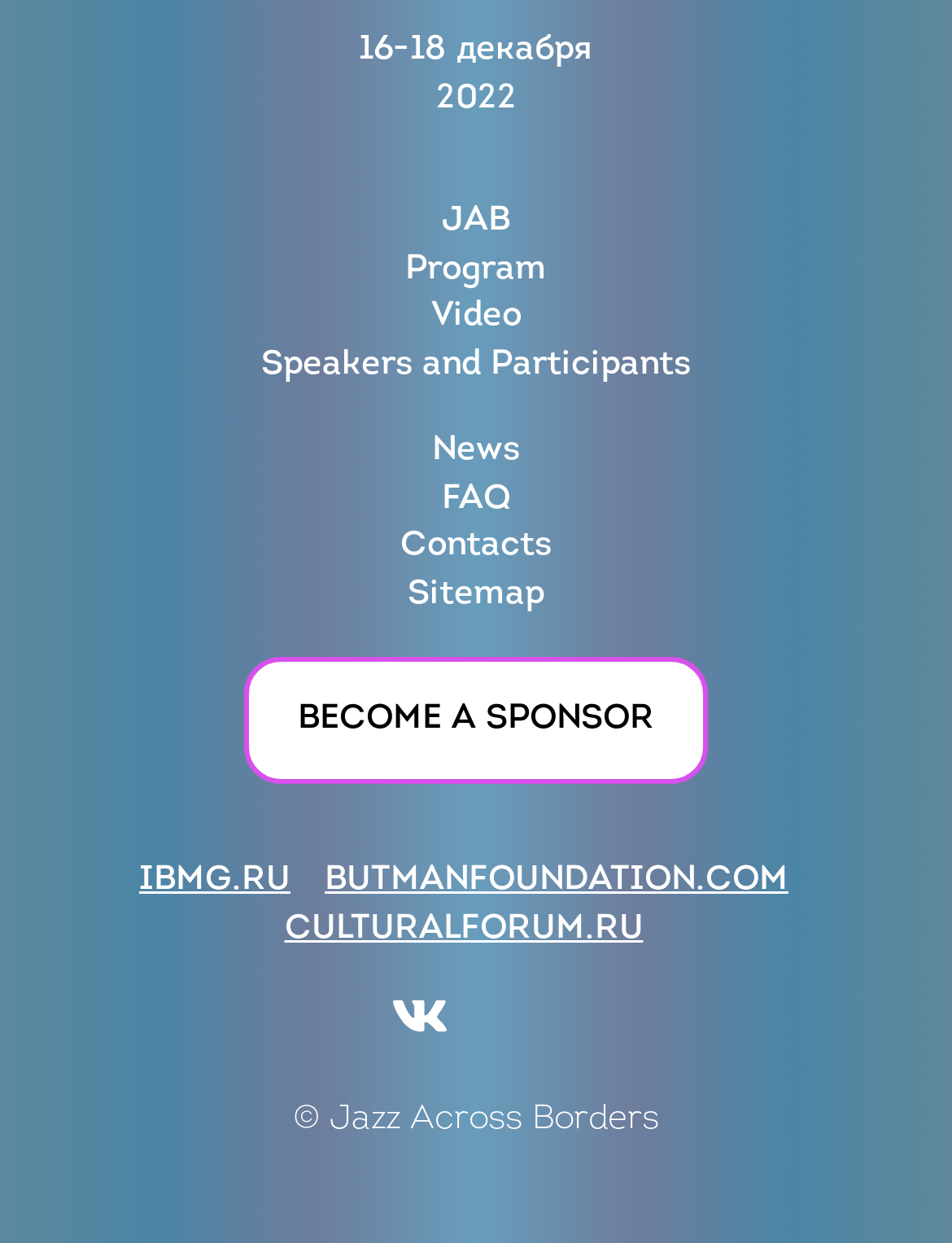What is the date of the event?
Based on the image, answer the question in a detailed manner.

The date of the event can be found at the top of the webpage, where it is written '16-18 декабря 2022' in static text elements.